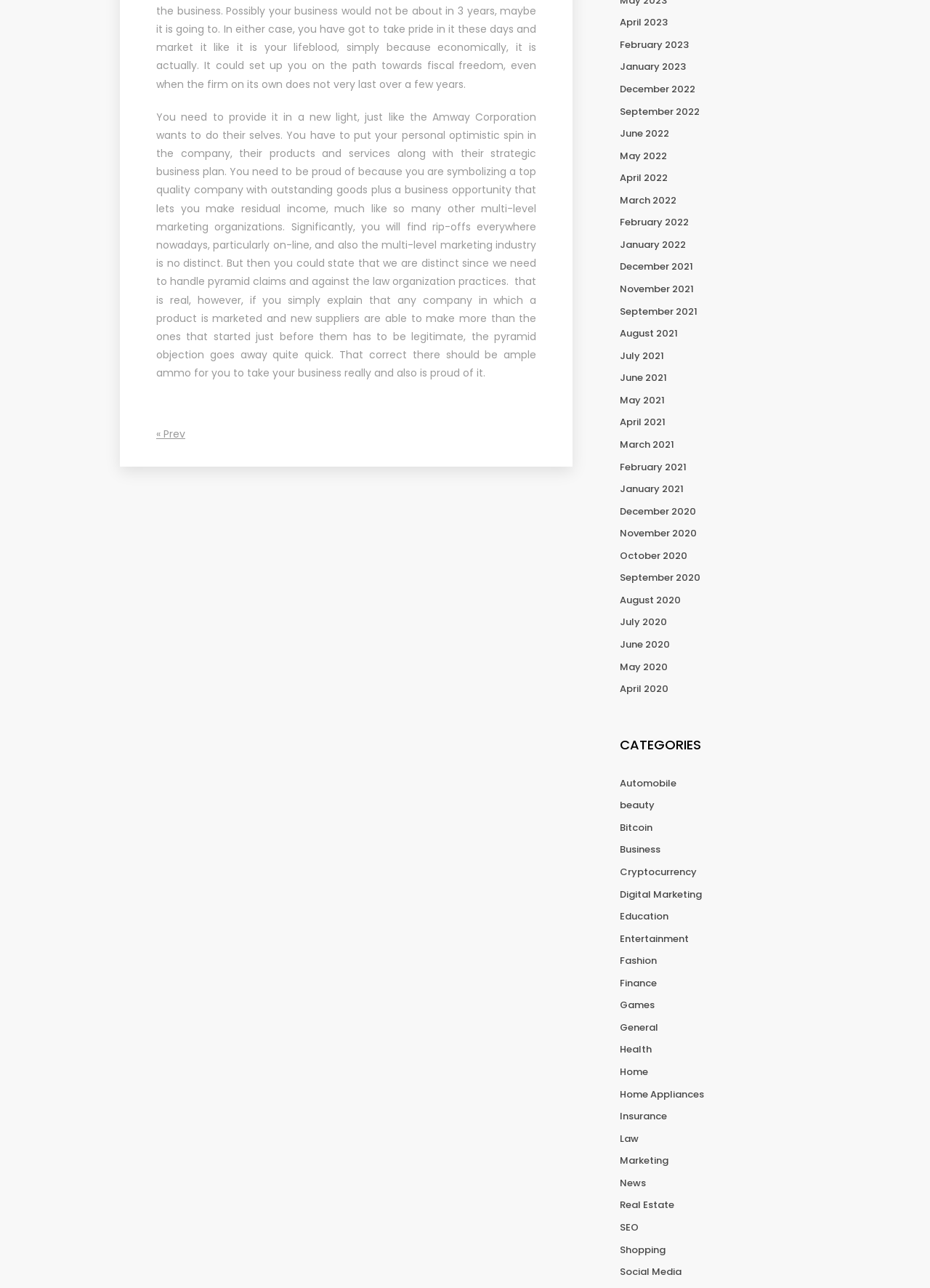Respond to the following query with just one word or a short phrase: 
How many links are there in the categories section?

40